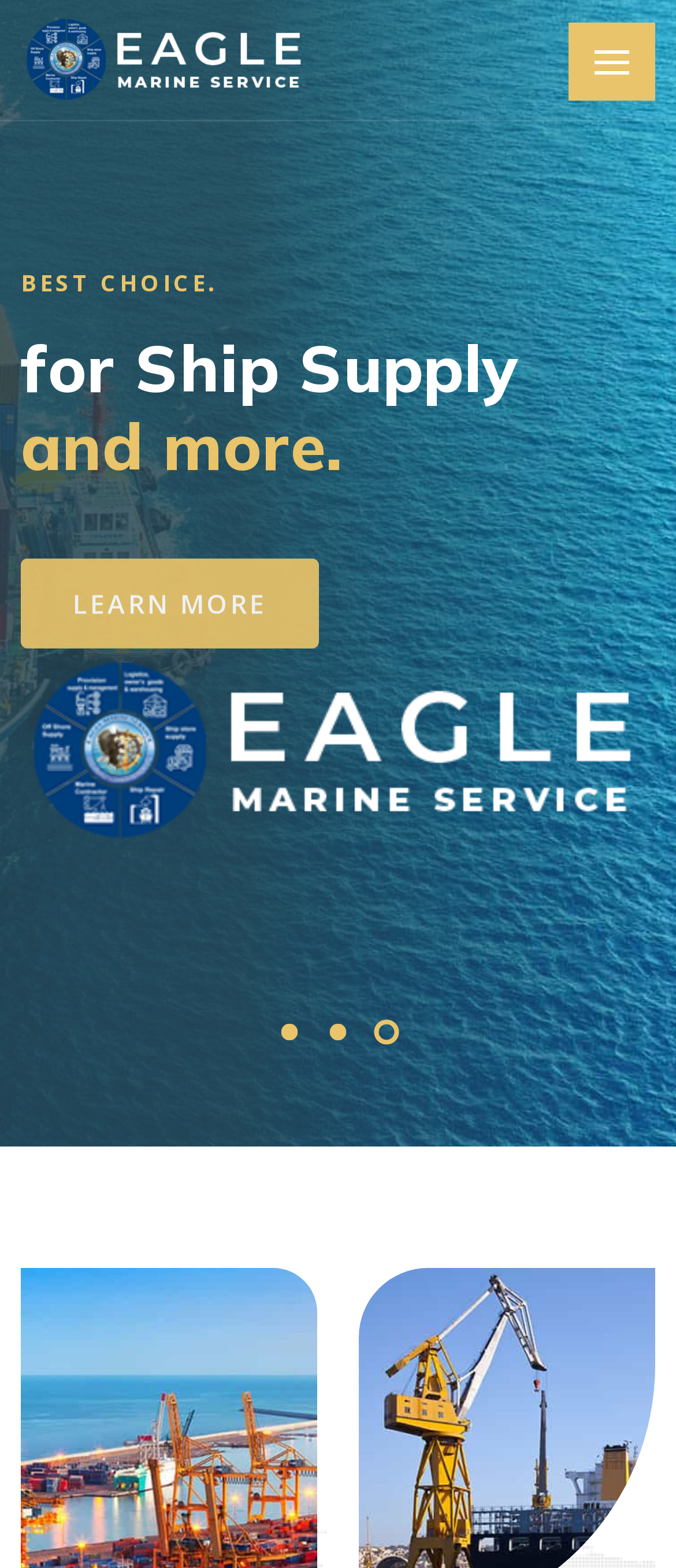Respond to the following question with a brief word or phrase:
What is the company name on the logo?

Eagle Marine